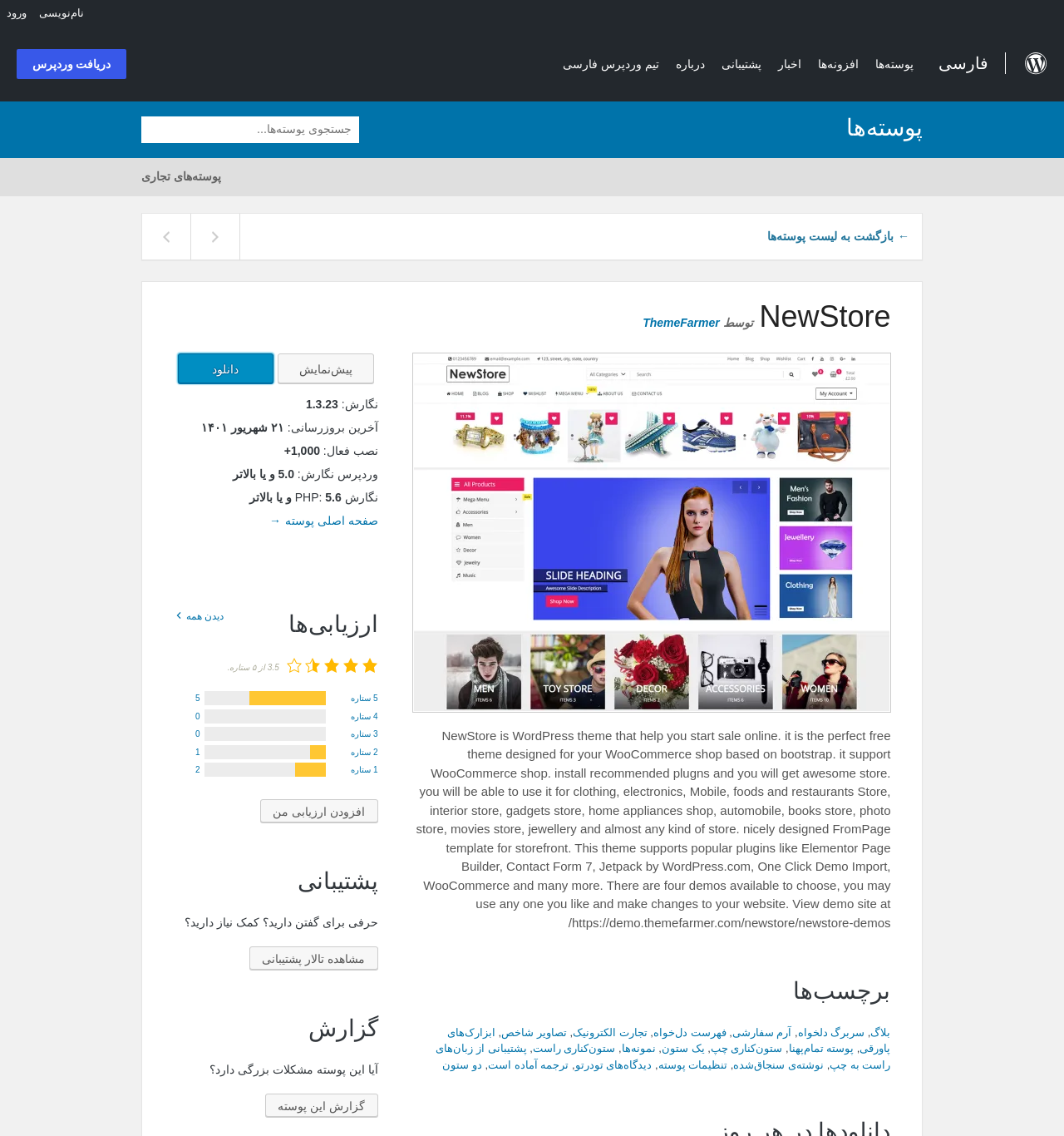Write an extensive caption that covers every aspect of the webpage.

This webpage is about the NewStore WordPress theme, which is designed for creating an online store using WooCommerce. At the top, there is a menu with two items: "ورود" (login) and "نام‌نویسی" (register). To the right of the menu, there is a WordPress.org logo. Below the menu, there are several links to different sections of the webpage, including "پوسته‌ها" (themes), "افزونه‌ها" (plugins), "اخبار" (news), "پشتیبانی" (support), and "درباره" (about).

In the main content area, there is a heading that reads "NewStore" and a brief description of the theme. Below the heading, there are several buttons and links, including a "دانلود" (download) button, a "پیش‌نمایش" (preview) link, and a "پوسته‌های تجاری" (commercial themes) link.

To the right of the main content area, there is a sidebar with several sections, including a search box, a list of theme features, and a section with links to different demos of the theme. The theme features section lists various features of the theme, including its compatibility with WooCommerce, Elementor Page Builder, and other popular plugins.

Further down the page, there is a section with reviews and ratings of the theme, including a 3.5-star rating out of 5. There are also links to add a review and to view all reviews. Below the reviews section, there is a section with links to support resources, including a support forum and a link to report any issues with the theme.

At the very bottom of the page, there are several links to different sections of the webpage, including a link to the theme's documentation and a link to report any issues with the theme.